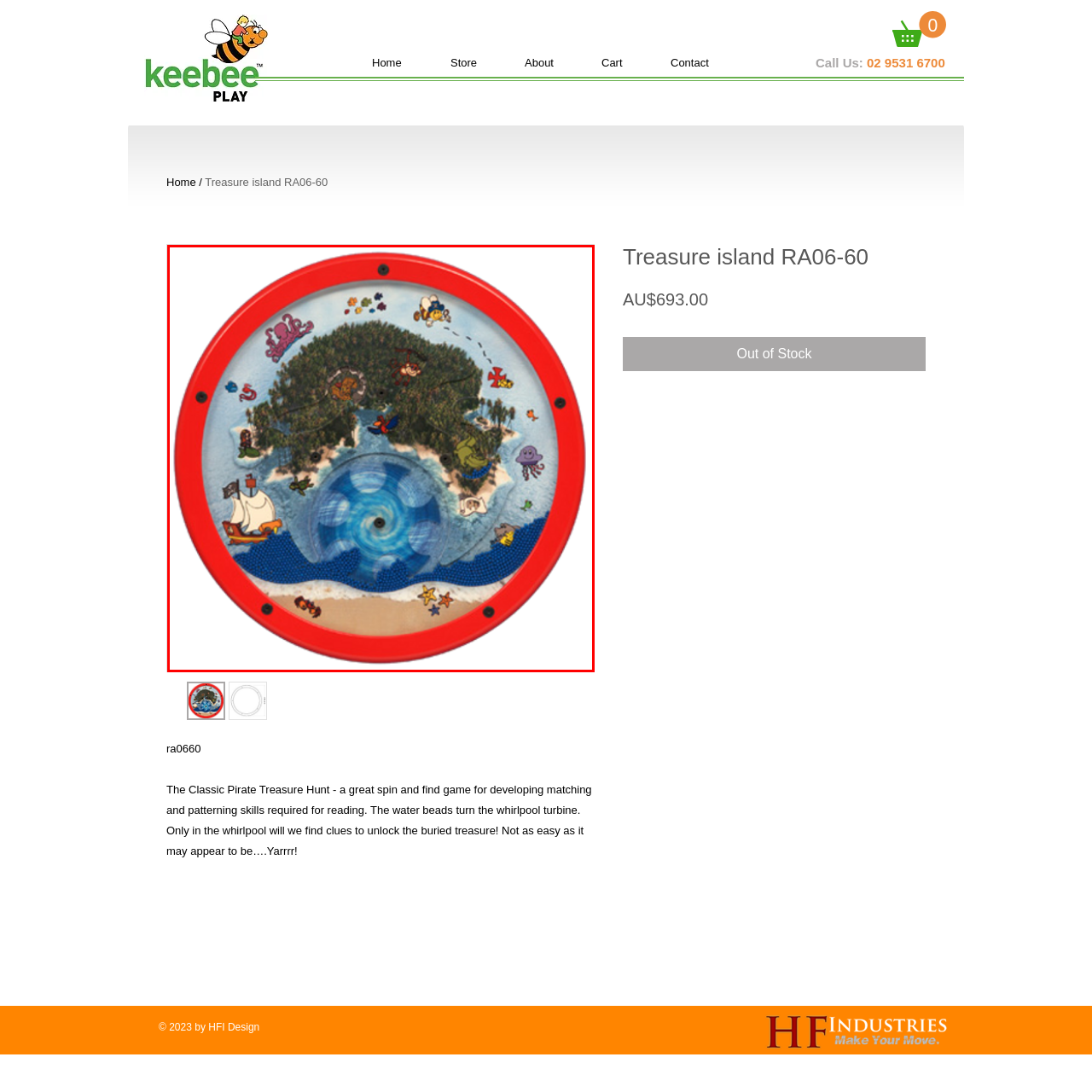Focus on the highlighted area in red, What is the central feature of the play area? Answer using a single word or phrase.

Whirlpool turbine